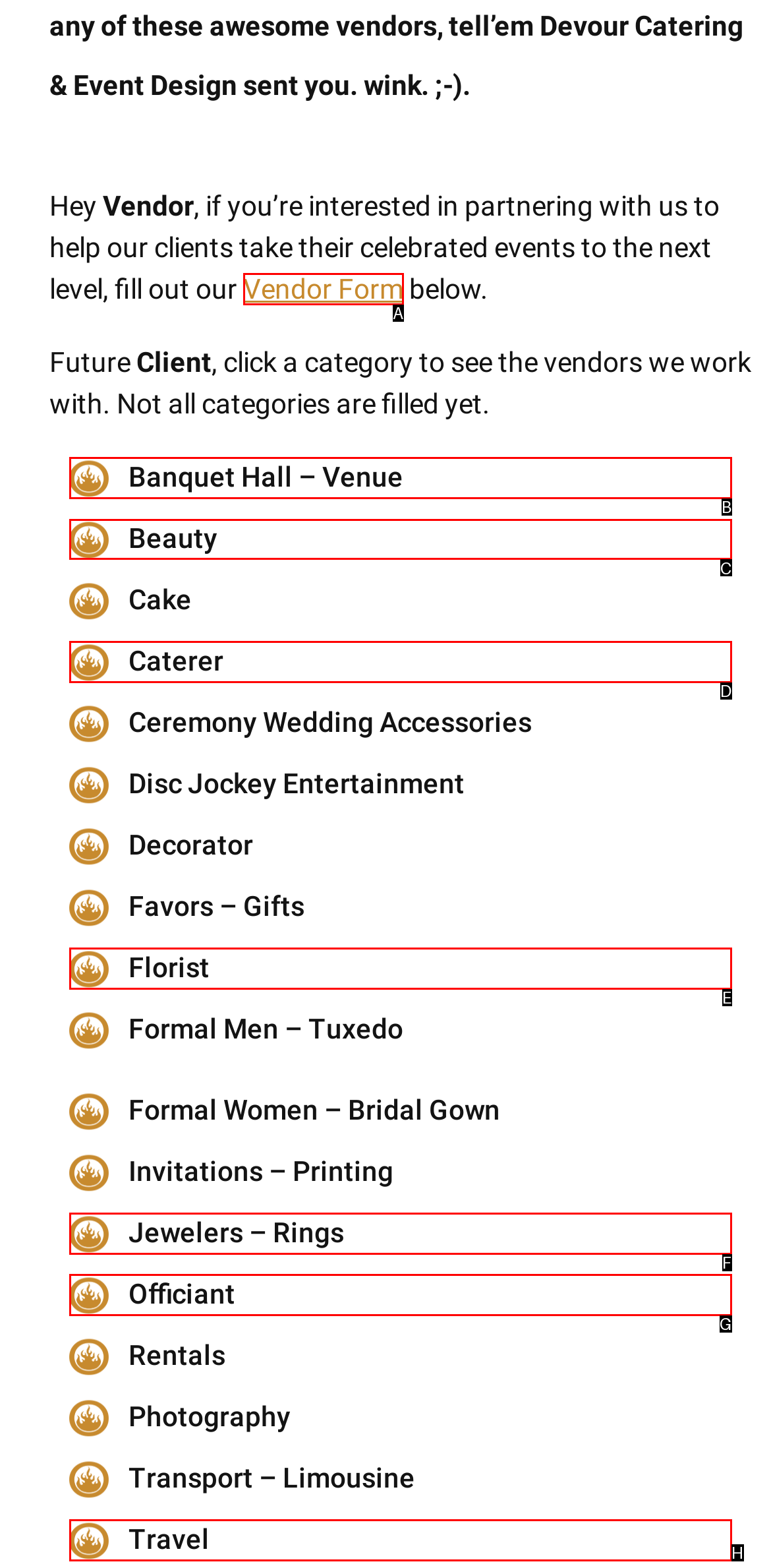Determine the appropriate lettered choice for the task: click Beauty. Reply with the correct letter.

C